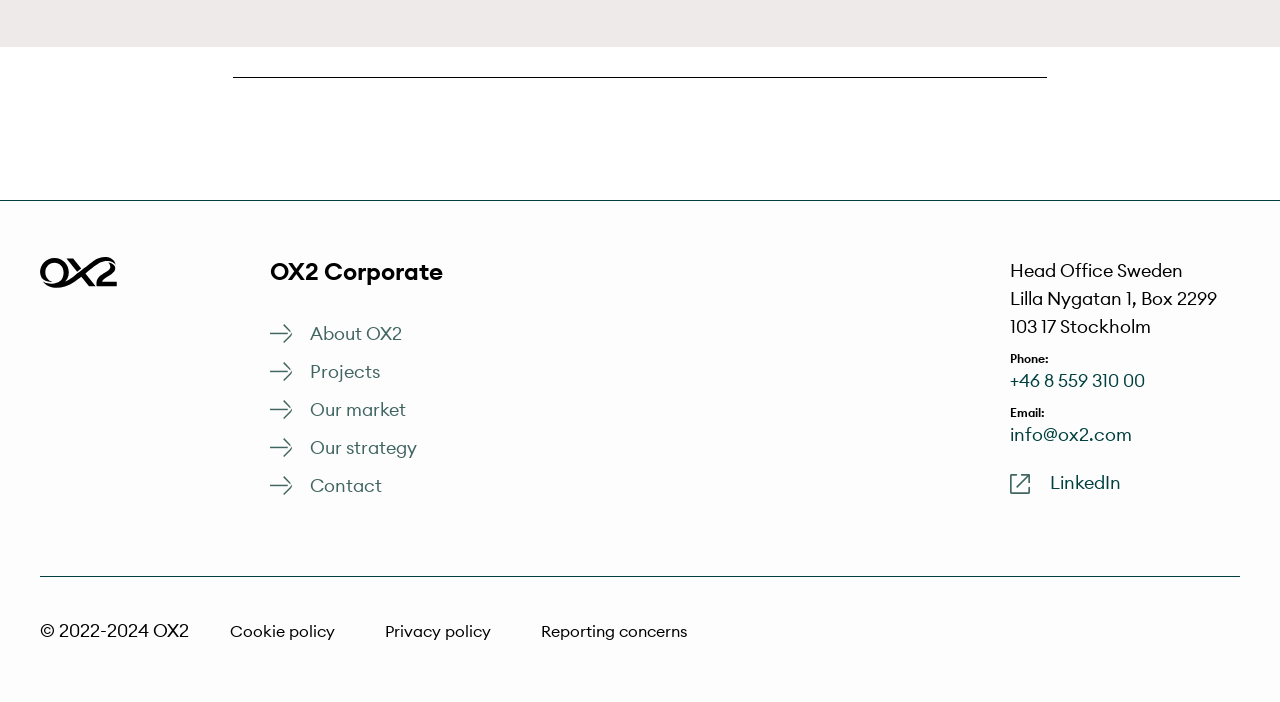Using the webpage screenshot and the element description Cookie policy, determine the bounding box coordinates. Specify the coordinates in the format (top-left x, top-left y, bottom-right x, bottom-right y) with values ranging from 0 to 1.

[0.18, 0.889, 0.262, 0.912]